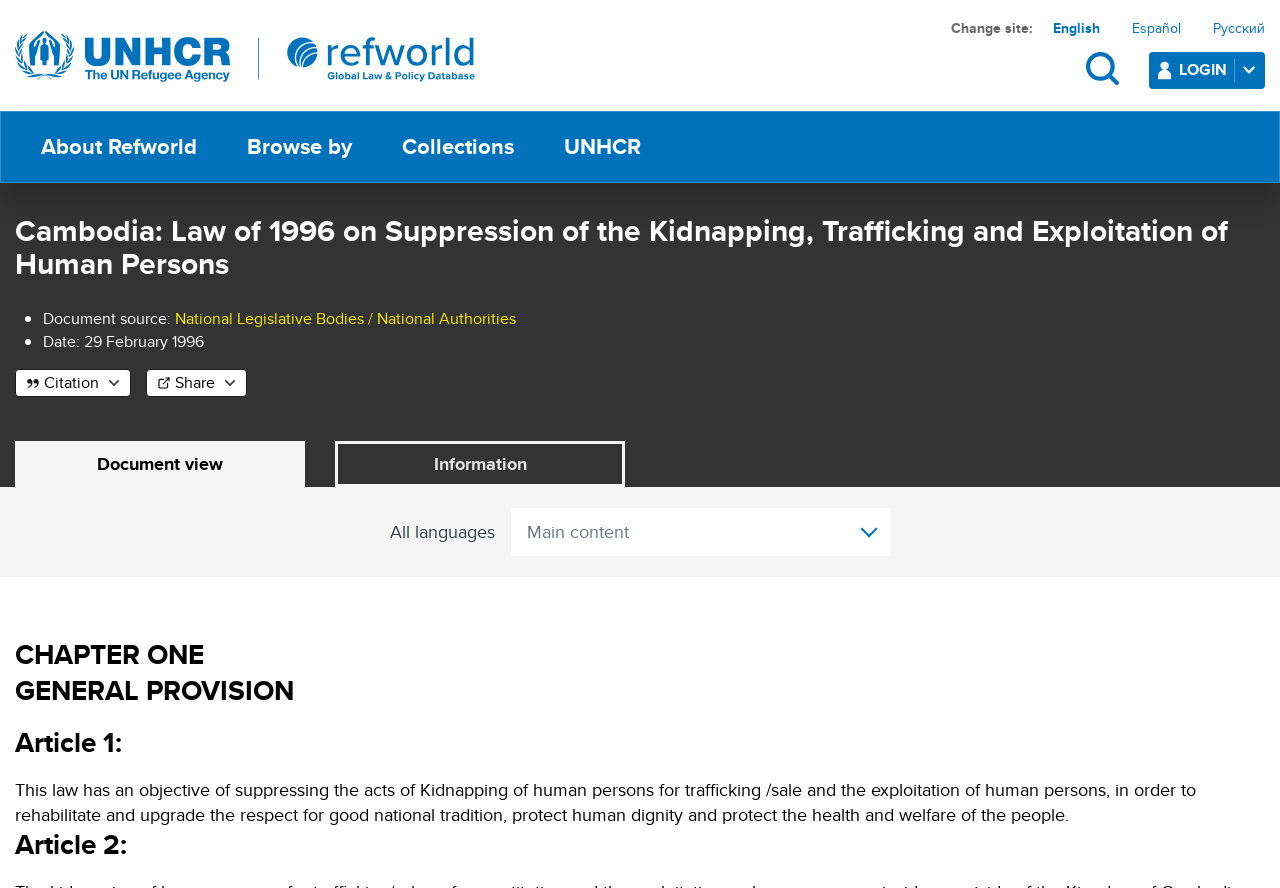Please respond in a single word or phrase: 
How many languages are available for this webpage?

At least 4